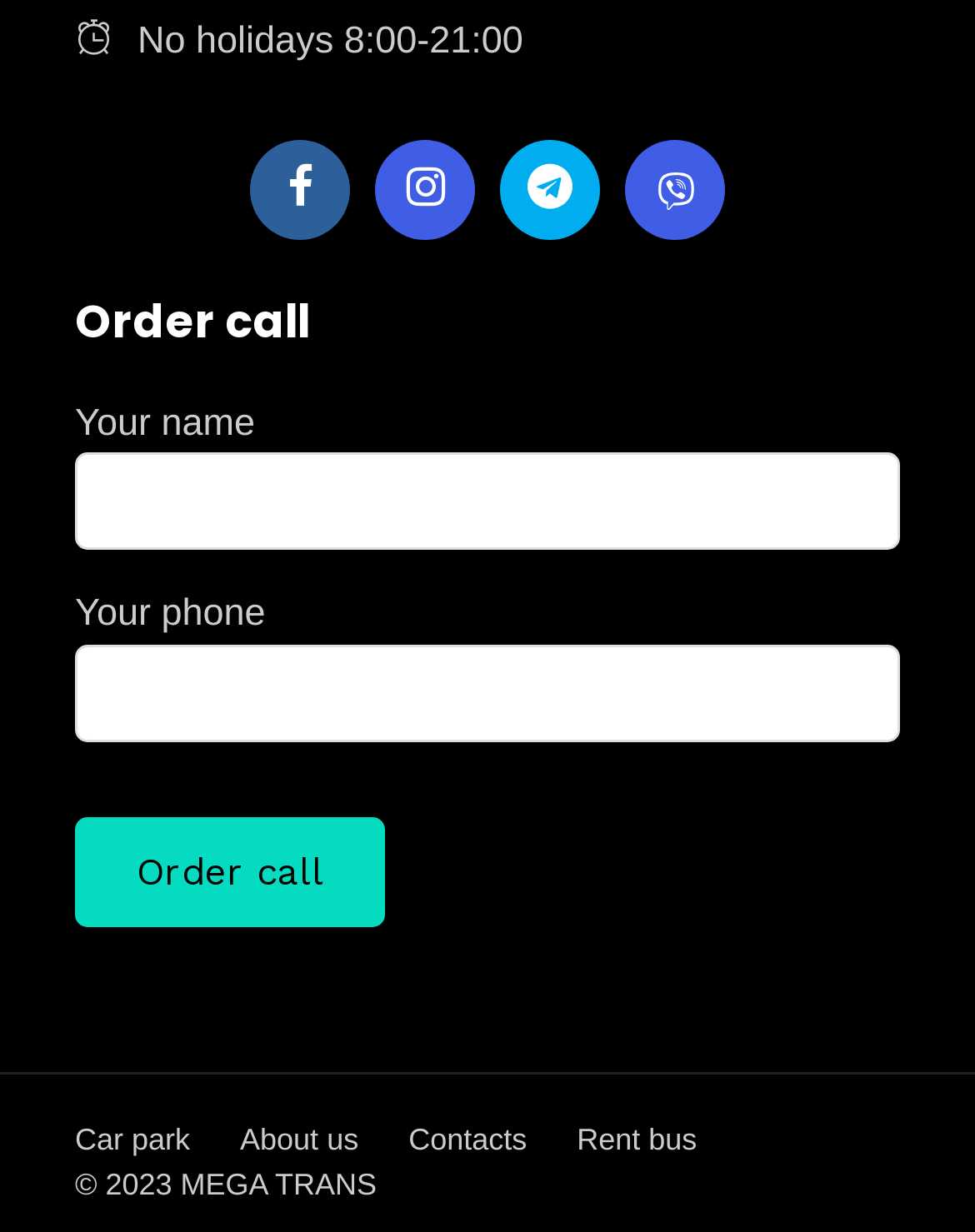Select the bounding box coordinates of the element I need to click to carry out the following instruction: "Click the Order call button".

[0.077, 0.663, 0.395, 0.753]